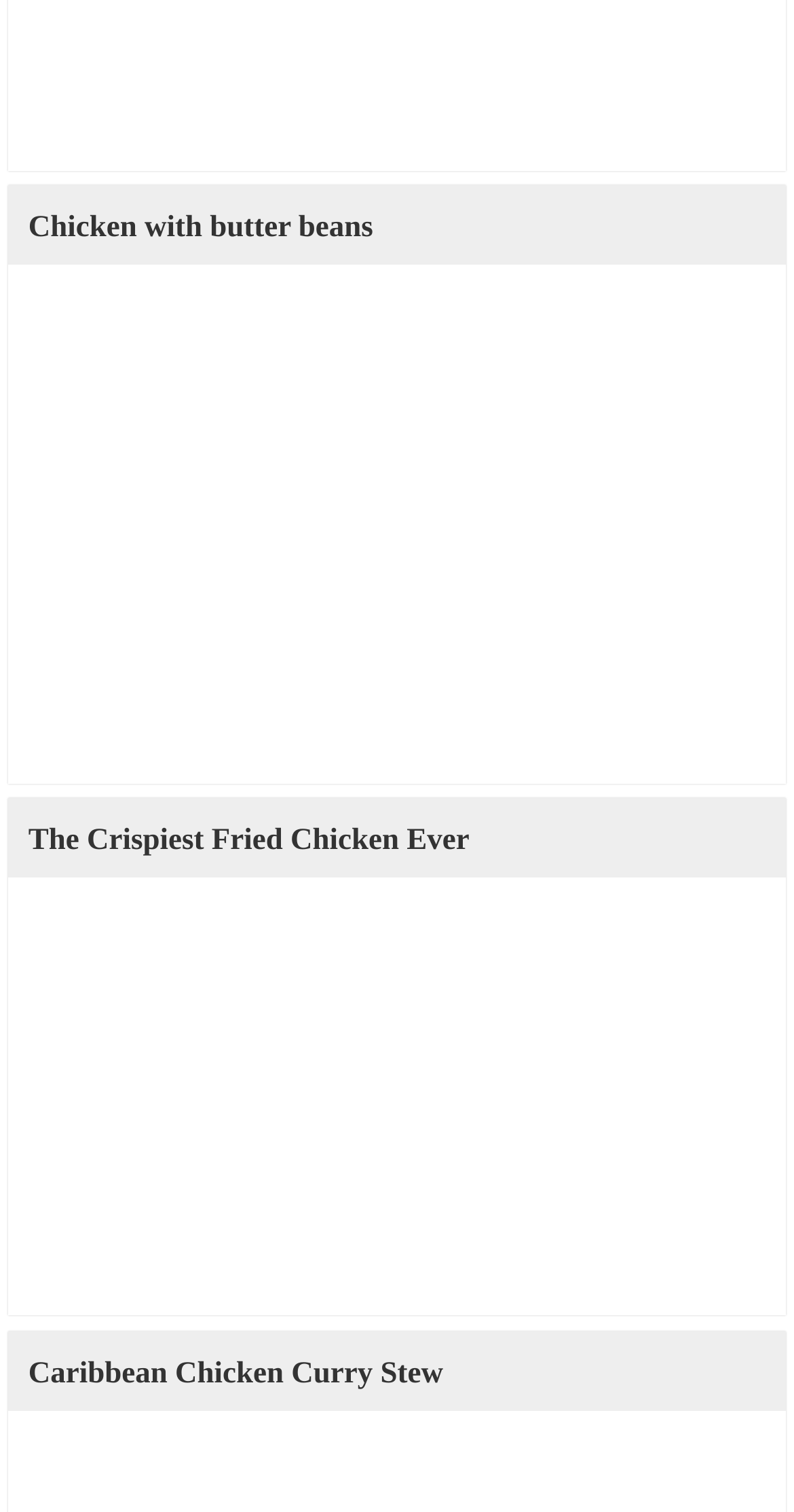Please reply to the following question with a single word or a short phrase:
What is the main topic of the webpage?

Chicken recipes